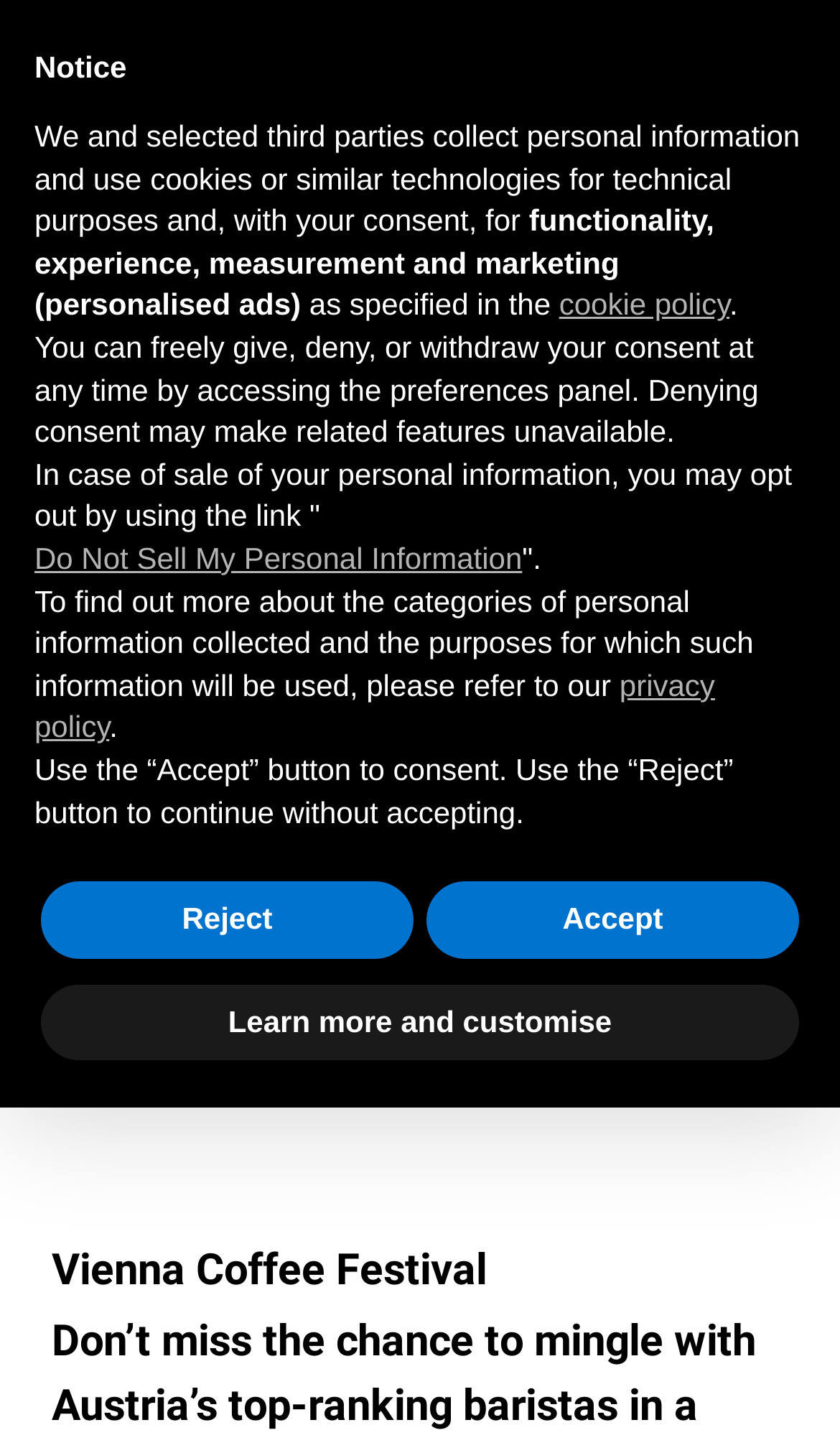Please identify the bounding box coordinates for the region that you need to click to follow this instruction: "Click the Rancilio Group link".

[0.315, 0.032, 0.685, 0.067]